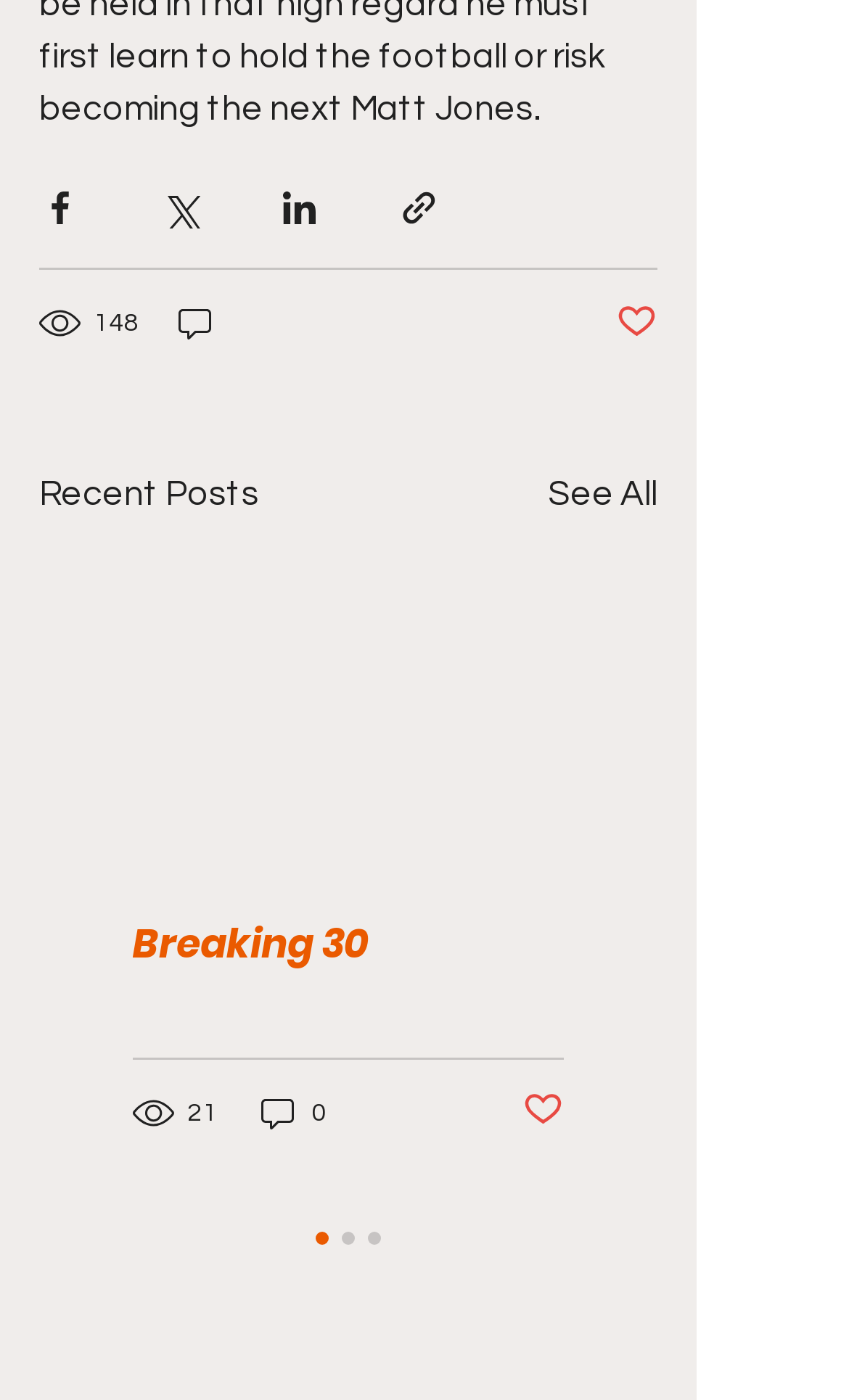Please give a succinct answer using a single word or phrase:
What is the title of the second post?

Breaking 30